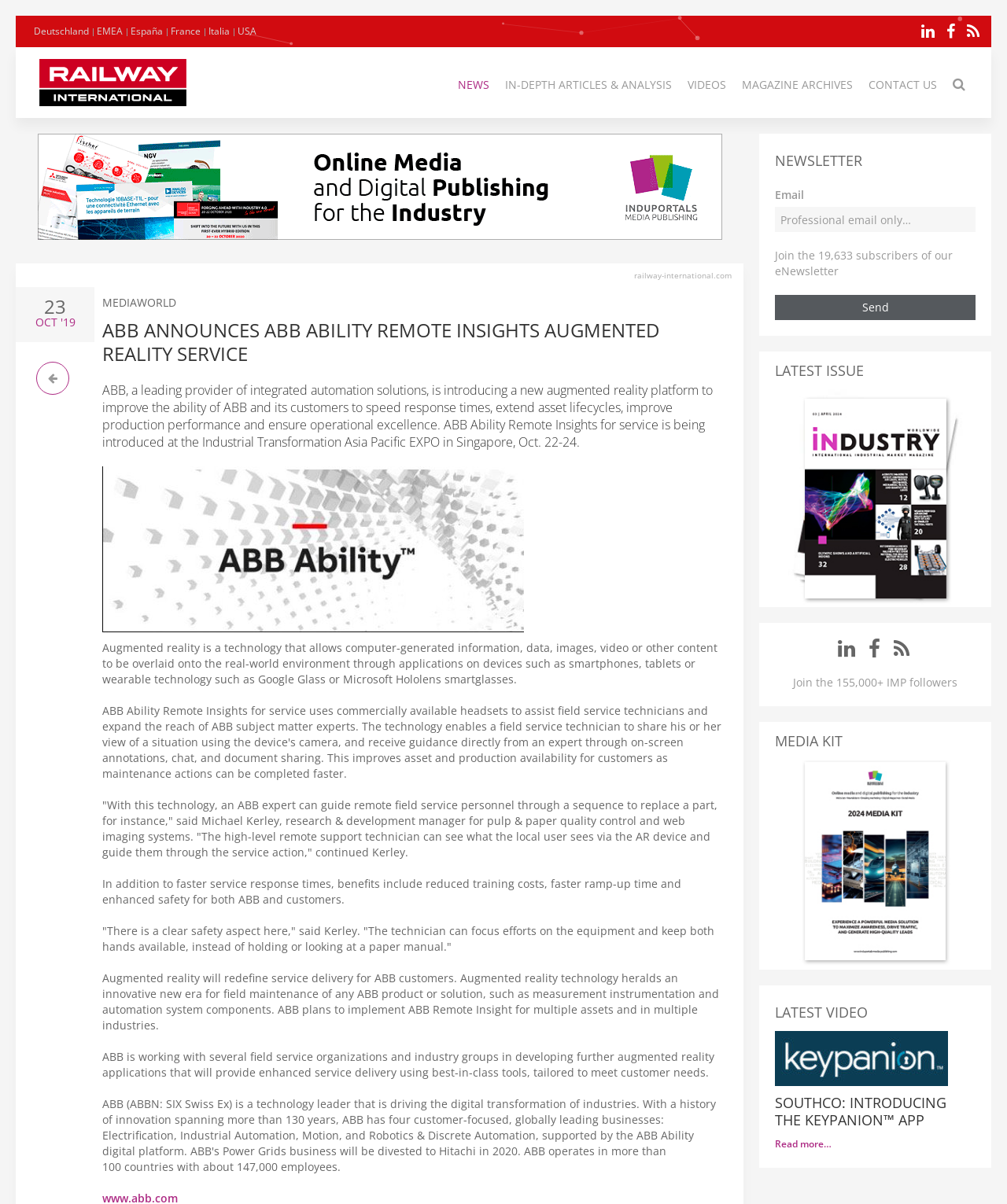Given the element description Contact Us, identify the bounding box coordinates for the UI element on the webpage screenshot. The format should be (top-left x, top-left y, bottom-right x, bottom-right y), with values between 0 and 1.

[0.856, 0.049, 0.937, 0.088]